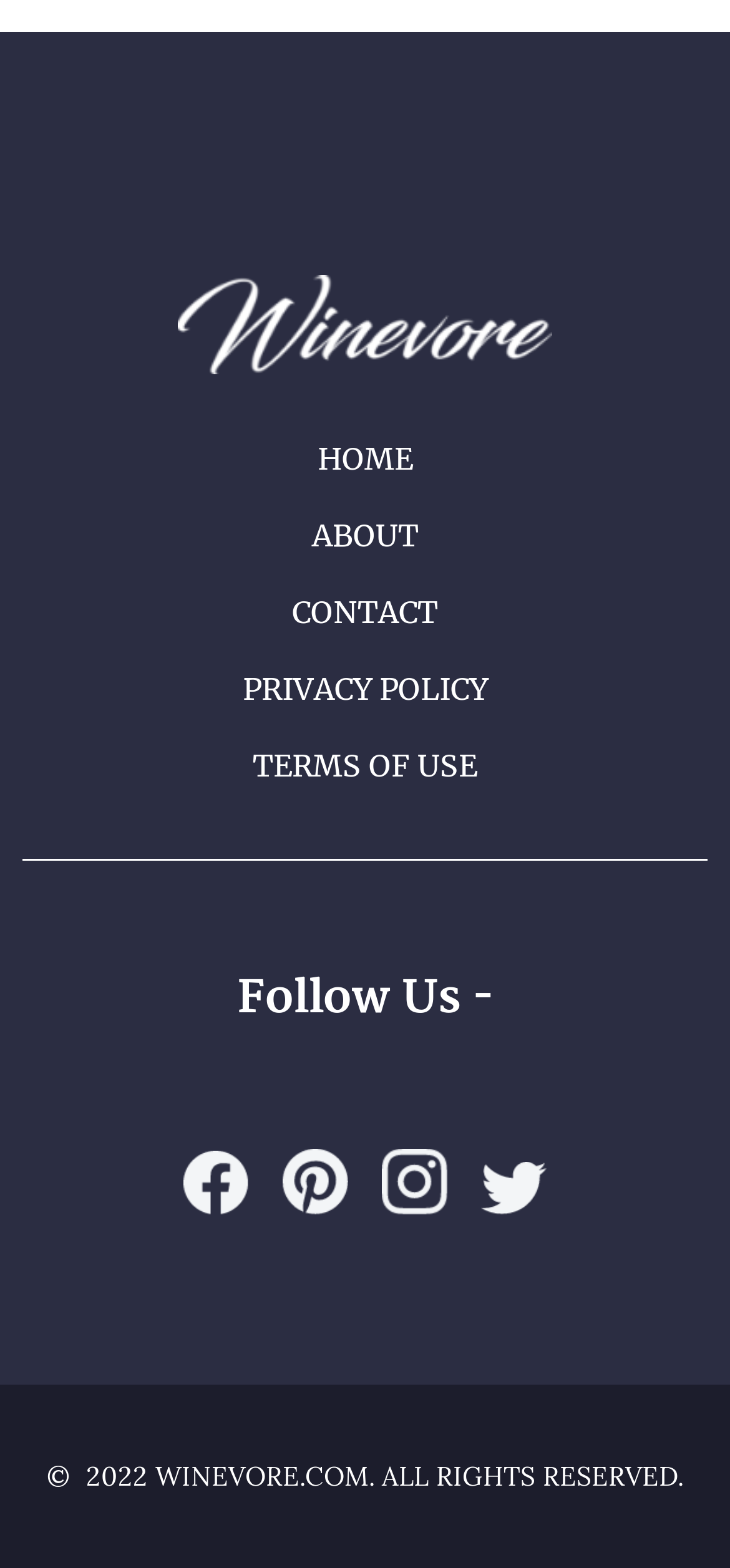Identify the bounding box for the element characterized by the following description: "Terms of Use".

[0.346, 0.477, 0.654, 0.5]